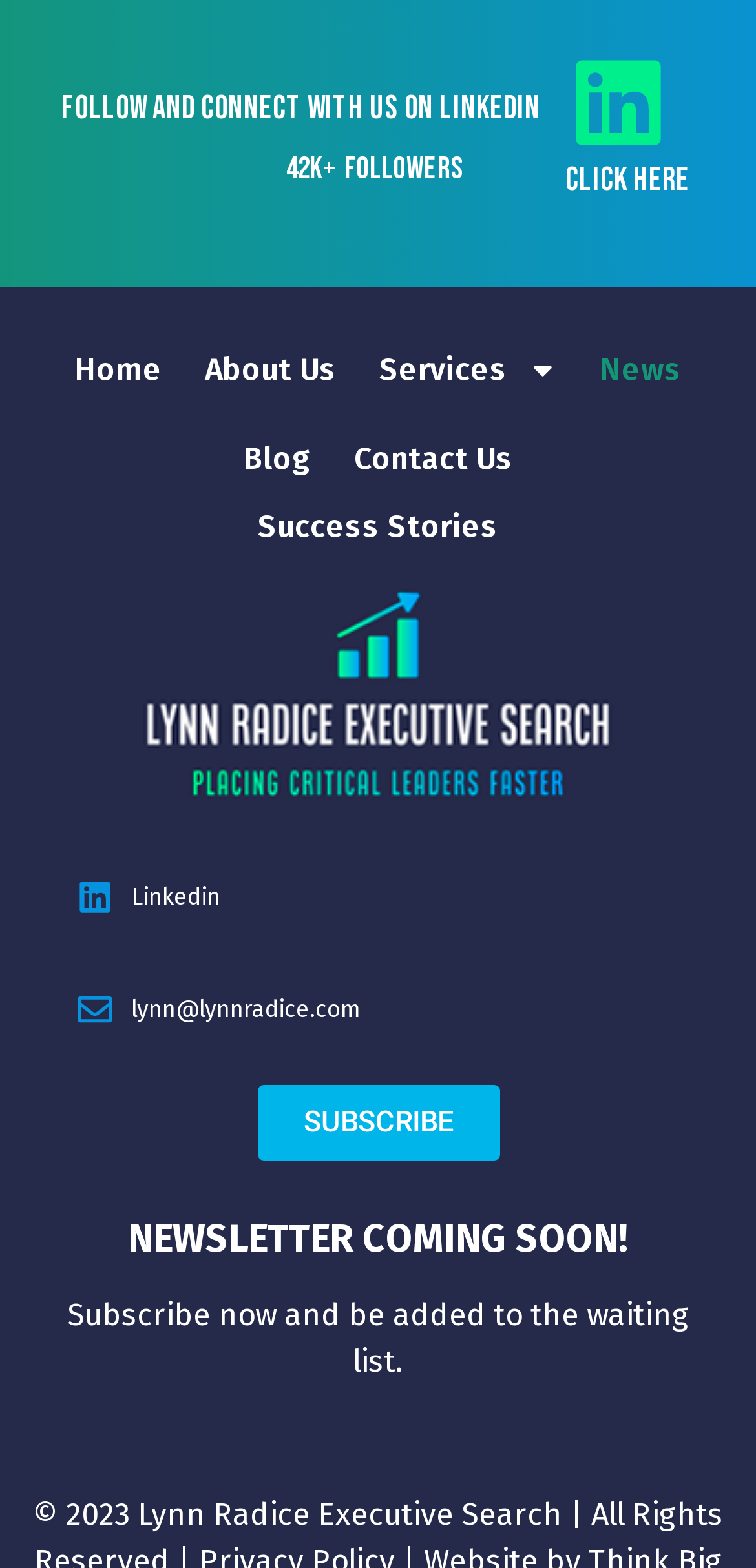Identify the bounding box coordinates for the region to click in order to carry out this instruction: "Subscribe to the newsletter". Provide the coordinates using four float numbers between 0 and 1, formatted as [left, top, right, bottom].

[0.34, 0.692, 0.66, 0.74]